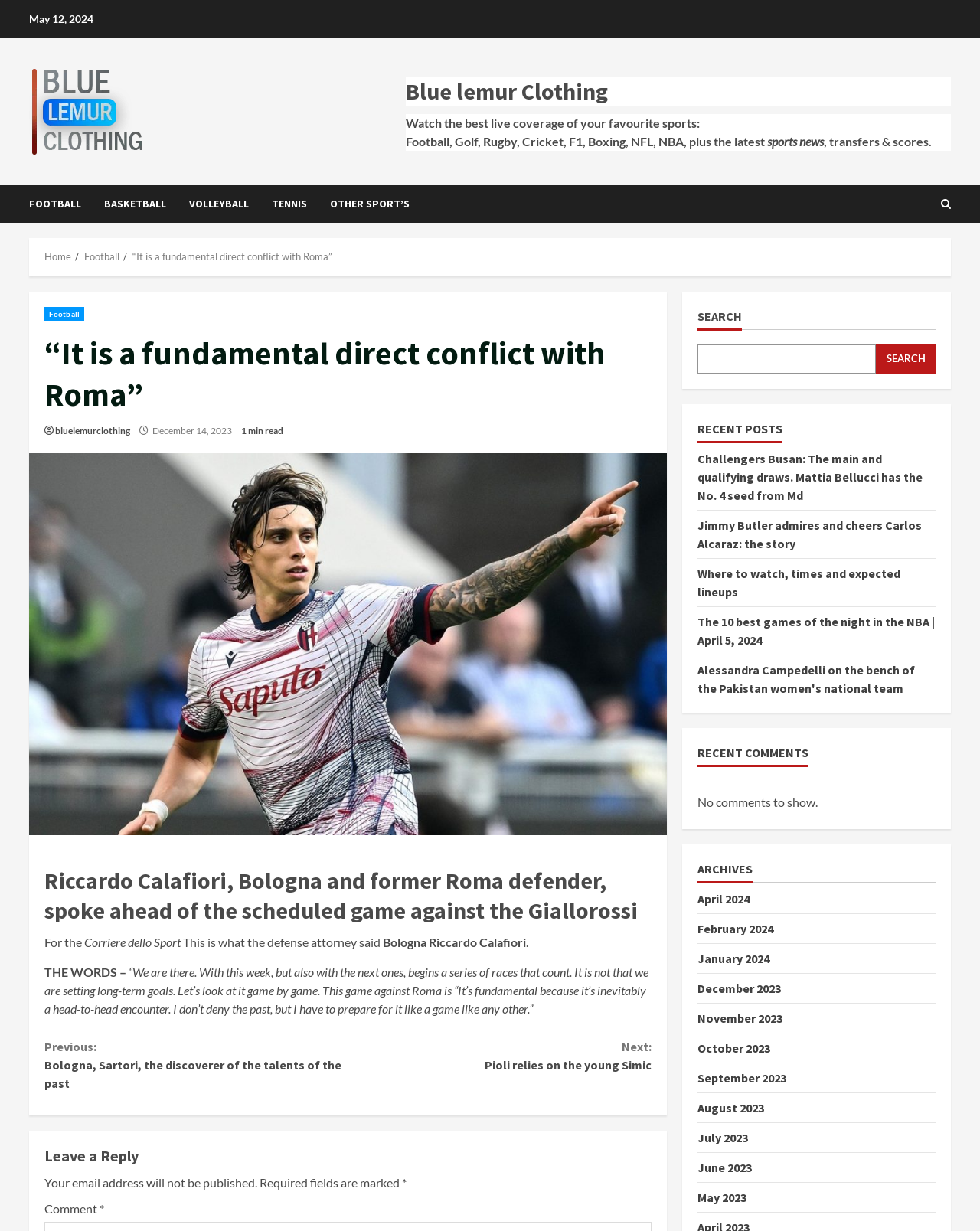What is the category of sports news listed first?
Please provide a comprehensive answer based on the contents of the image.

I looked at the link elements under the 'Breadcrumbs' navigation and found that the first category of sports news listed is 'Football'.